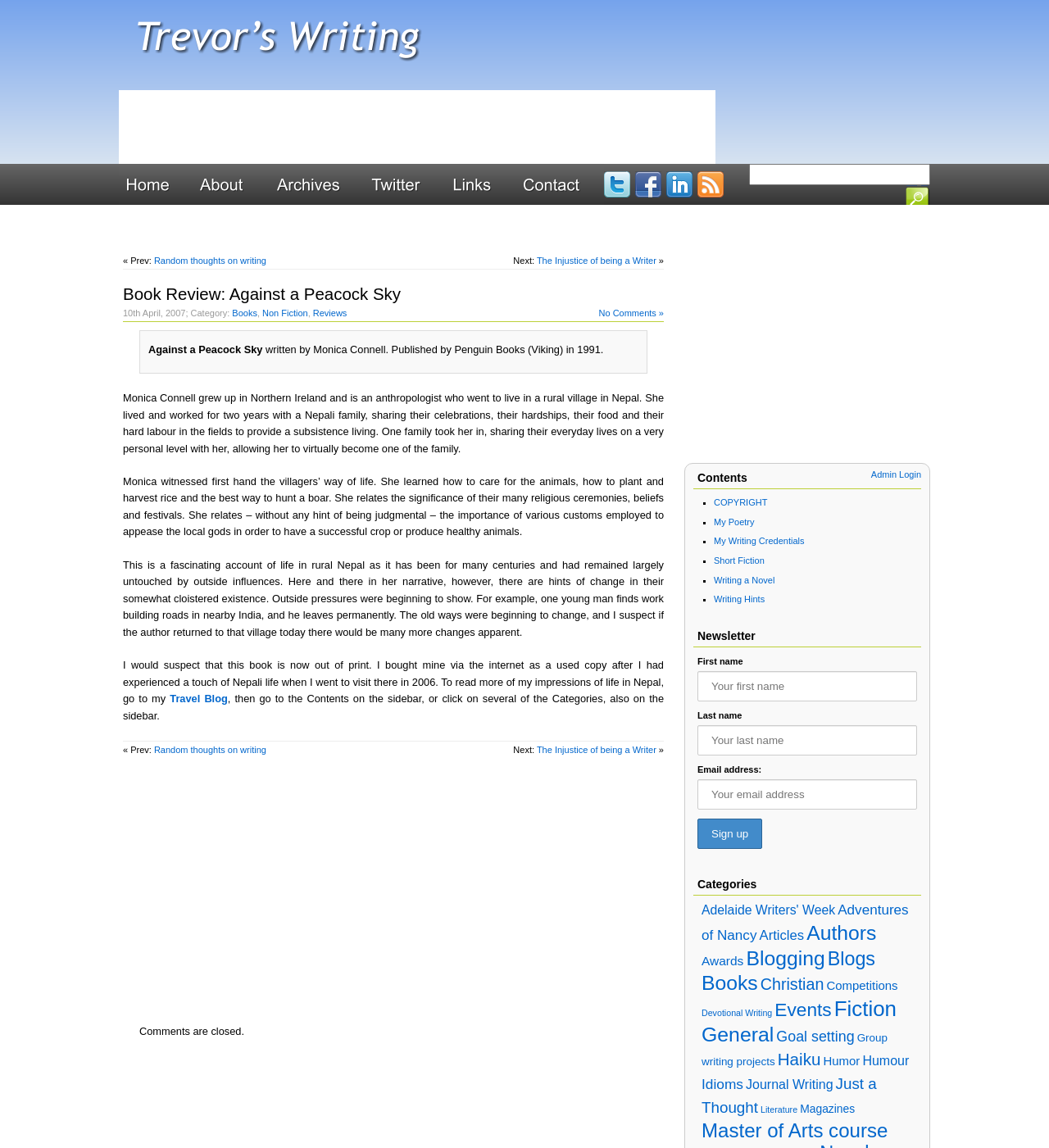How many years did the author live with a Nepali family?
Based on the image, please offer an in-depth response to the question.

I determined the answer by reading the text 'She lived and worked for two years with a Nepali family, sharing their celebrations, their hardships, their food and their hard labour in the fields to provide a subsistence living.' which indicates that the author lived with a Nepali family for two years.